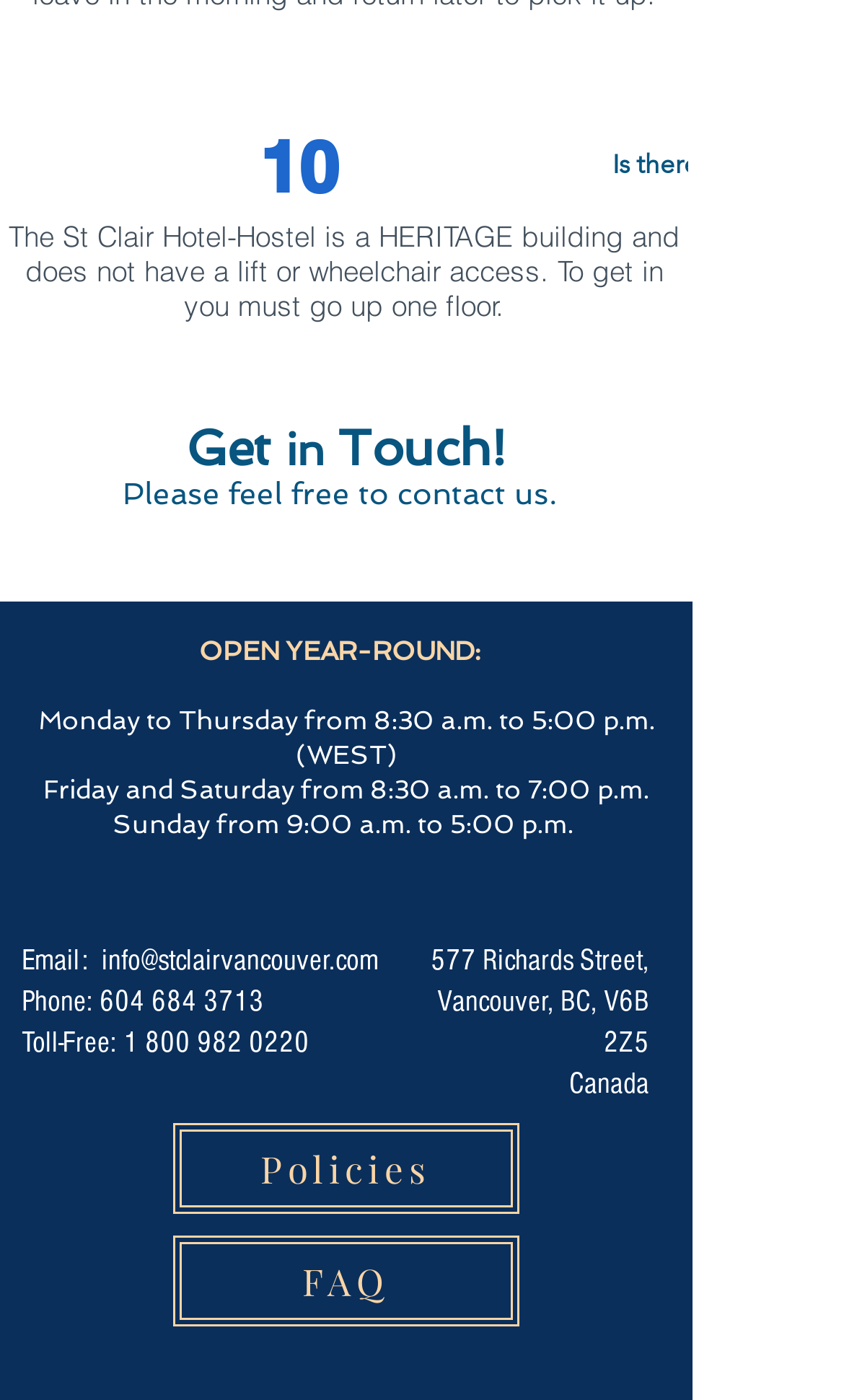What are the hotel's operating hours on Sundays?
Answer the question with a detailed explanation, including all necessary information.

The hotel's operating hours on Sundays are mentioned in the static text 'Sunday from 9:00 a.m. to 5:00 p.m.' which is part of the heading 'OPEN YEAR-ROUND: ...'.